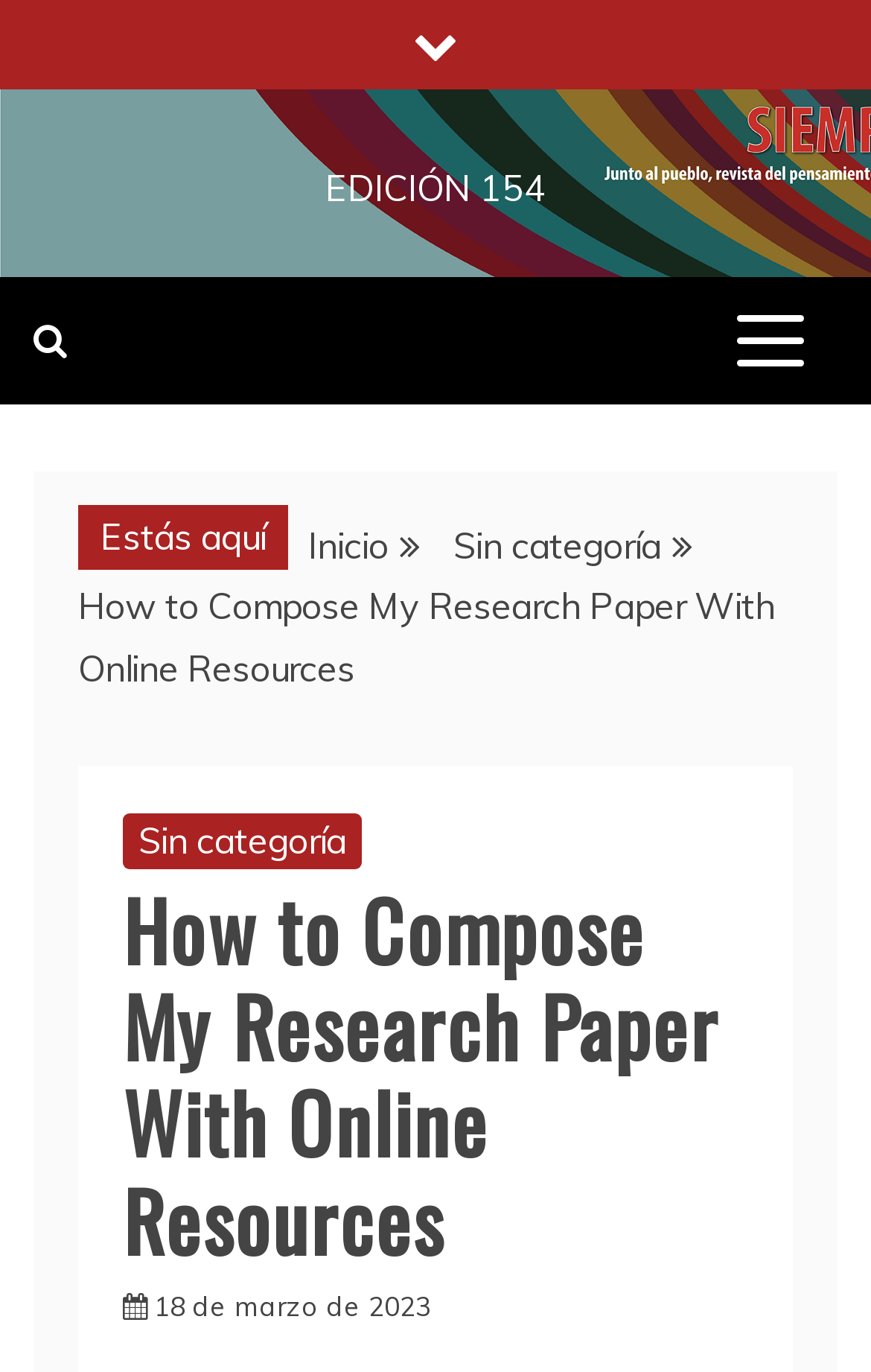What is the current page about?
Using the image, provide a concise answer in one word or a short phrase.

Research Paper